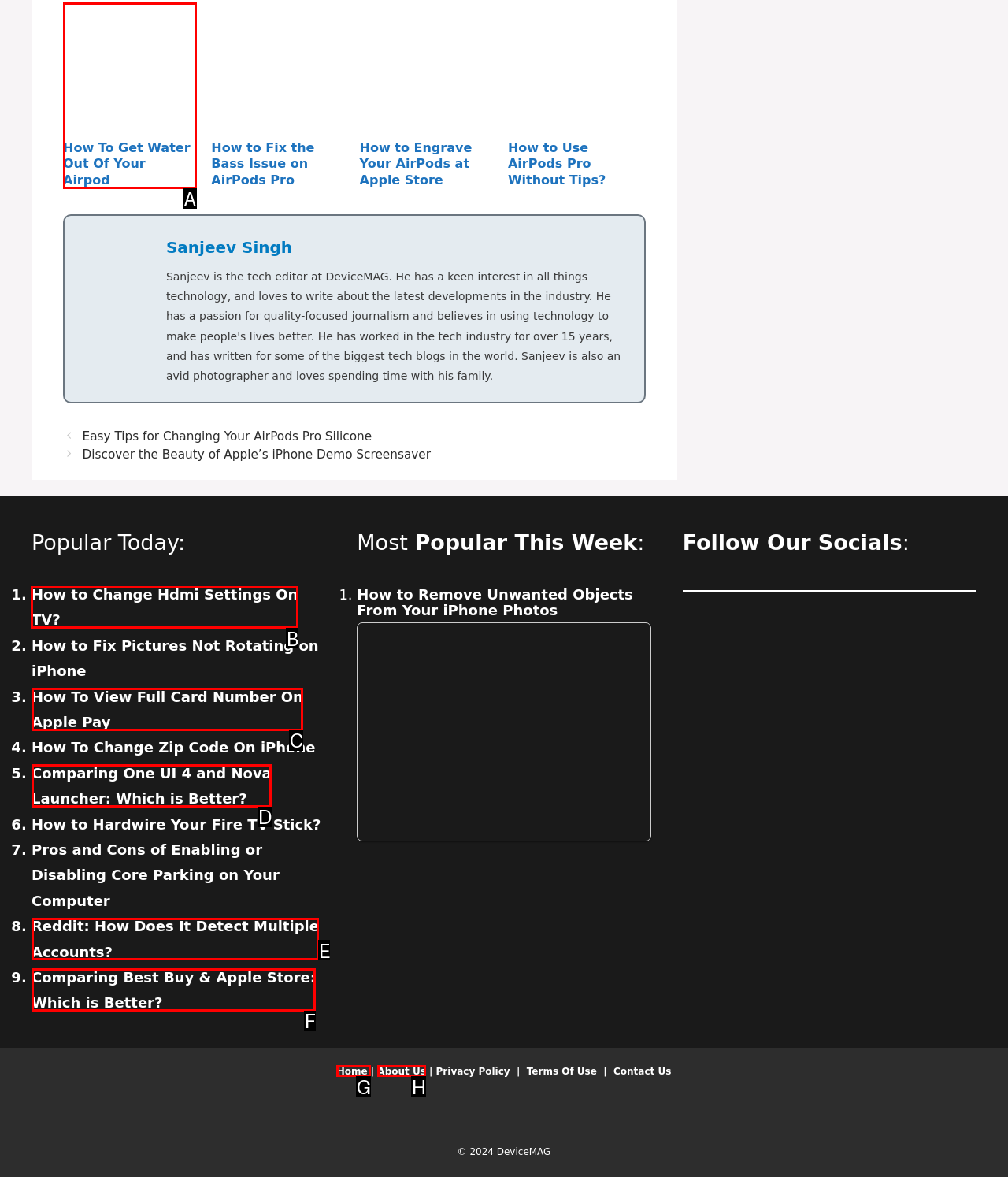Choose the UI element you need to click to carry out the task: Read 'How to Change Hdmi Settings On TV?'.
Respond with the corresponding option's letter.

B